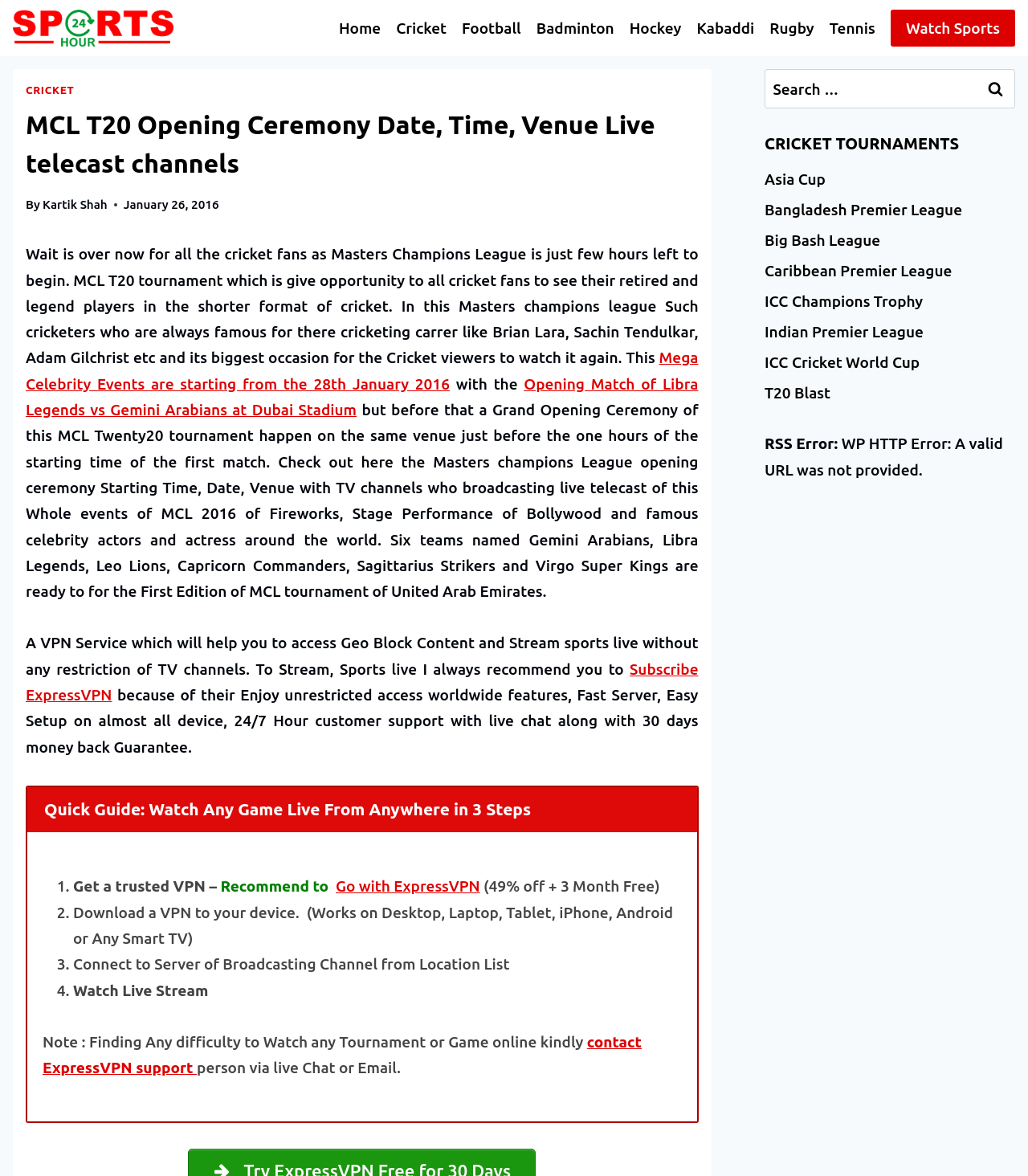How many teams are participating in the MCL tournament?
Use the screenshot to answer the question with a single word or phrase.

Six